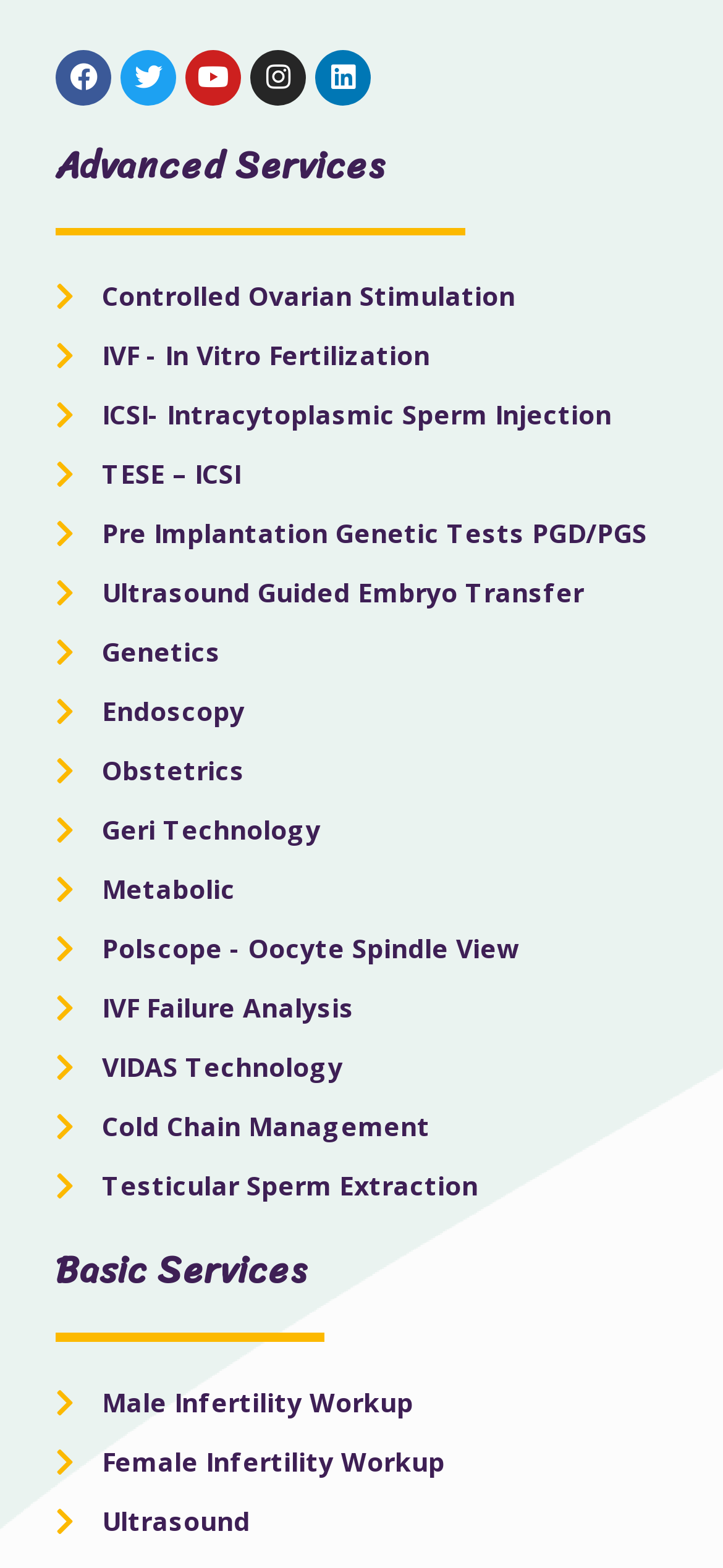Can you provide the bounding box coordinates for the element that should be clicked to implement the instruction: "View Facebook page"?

[0.077, 0.032, 0.154, 0.067]